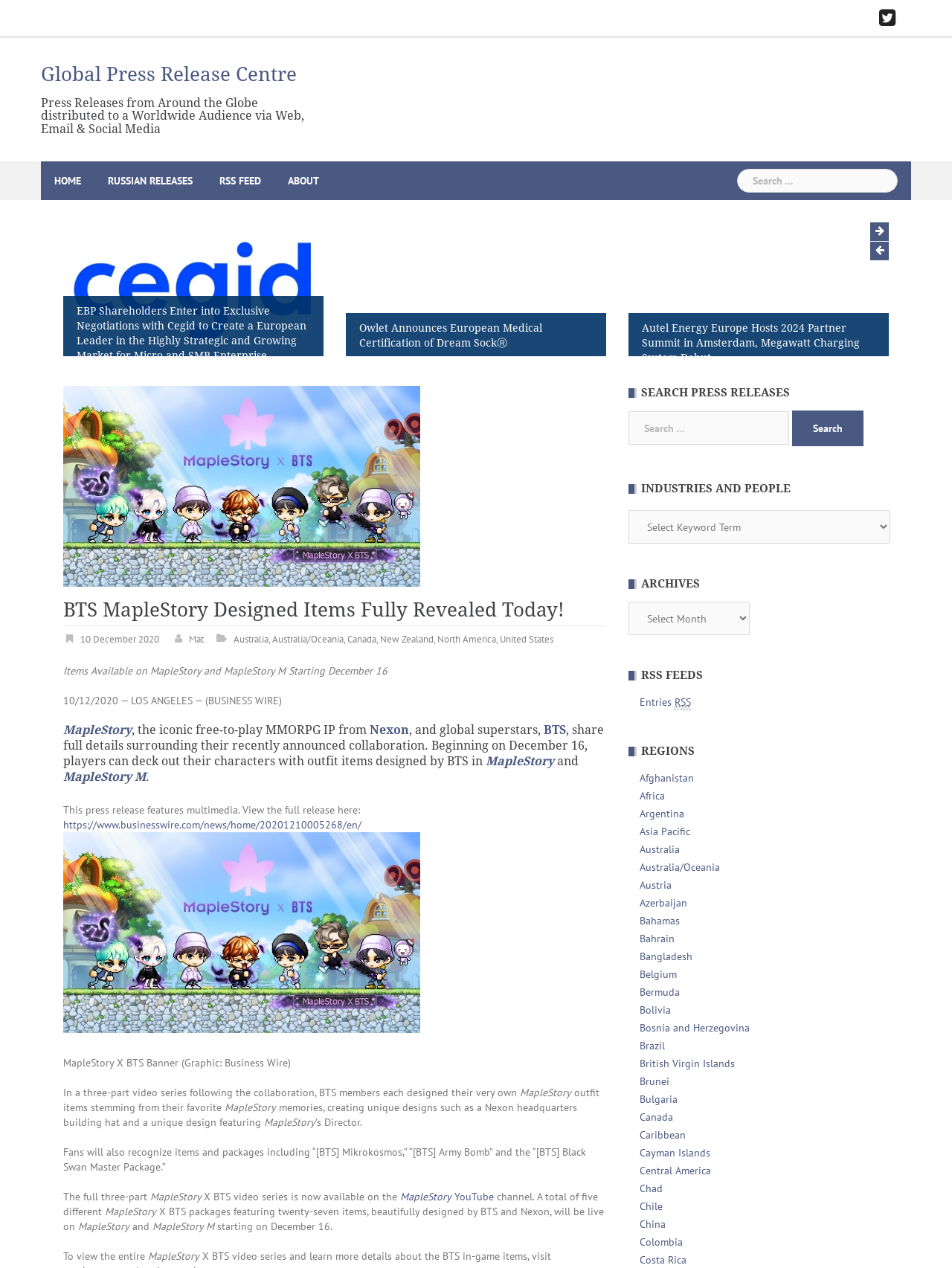Can you find the bounding box coordinates of the area I should click to execute the following instruction: "View the full release on Business Wire"?

[0.066, 0.67, 0.38, 0.681]